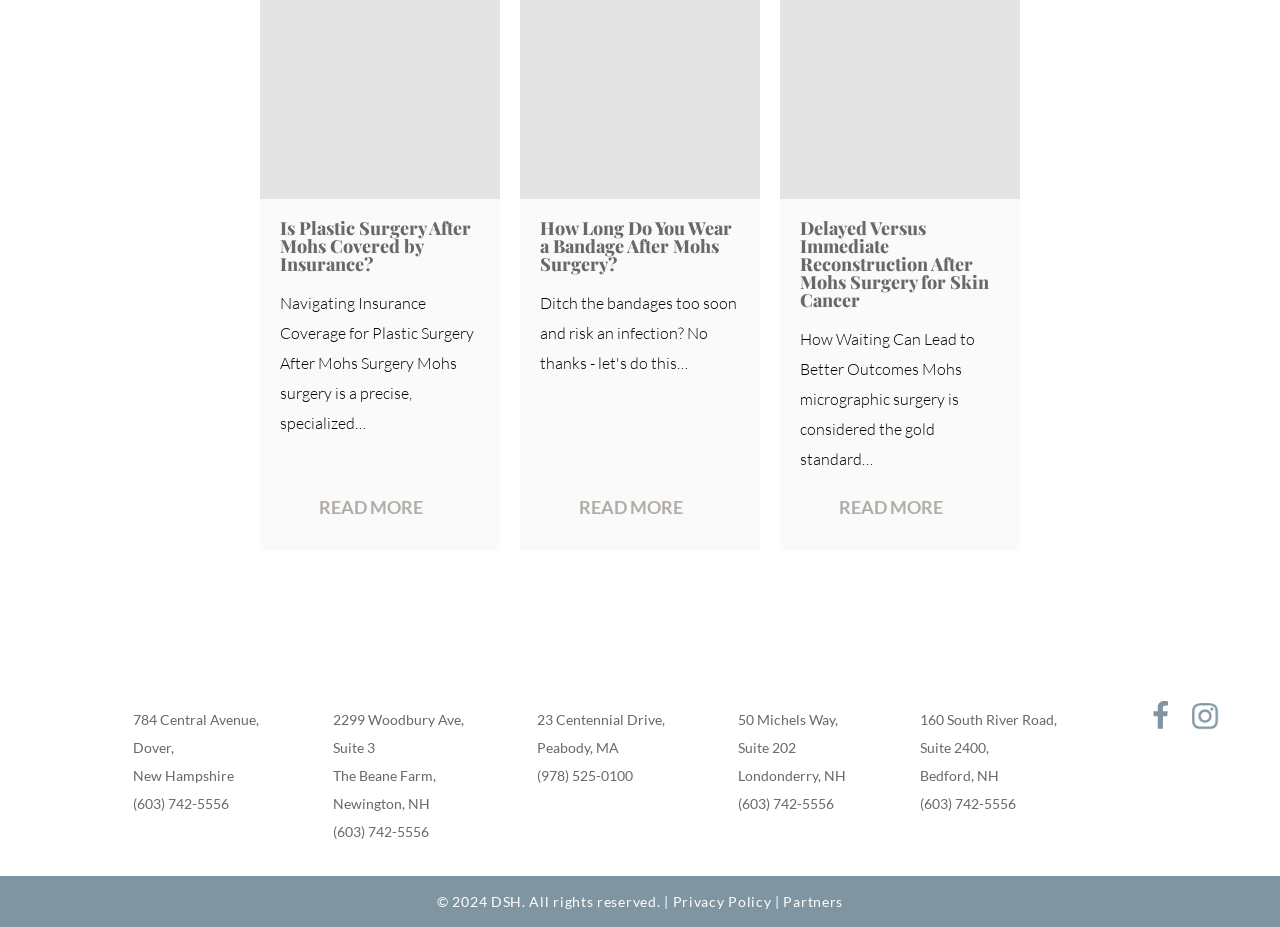How many offices does the practice have?
Please provide a single word or phrase in response based on the screenshot.

5